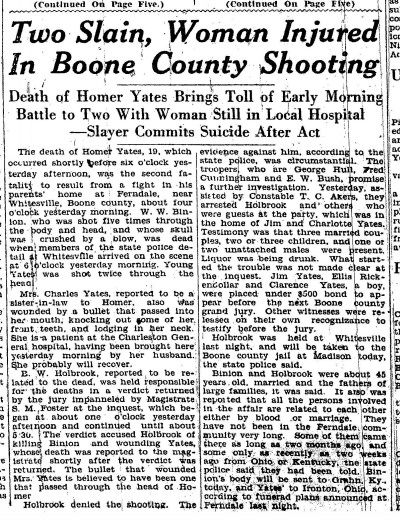On what date did the incident occur? Look at the image and give a one-word or short phrase answer.

March 4, 1927